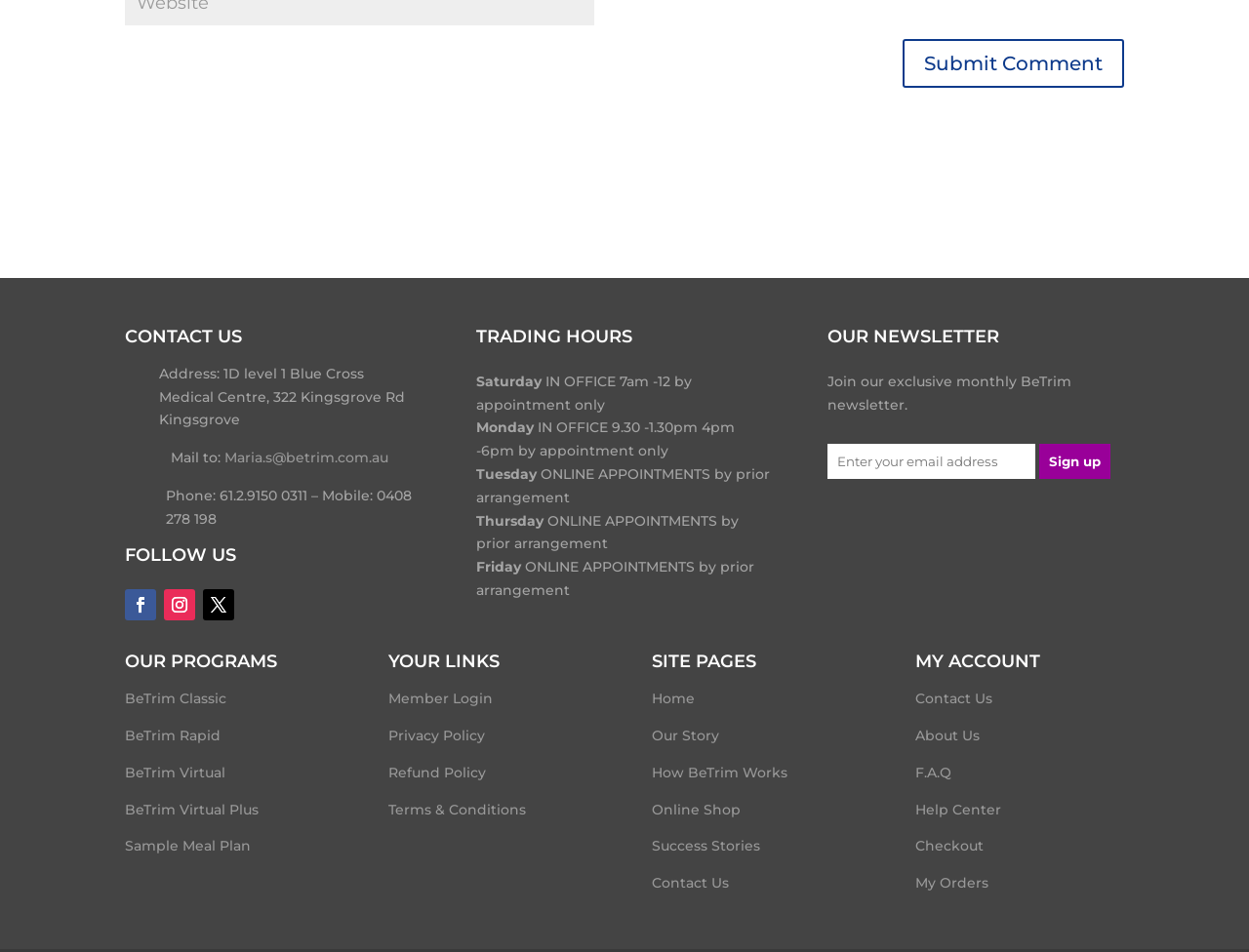Answer with a single word or phrase: 
What is the phone number of BeTrim?

61.2.9150 0311